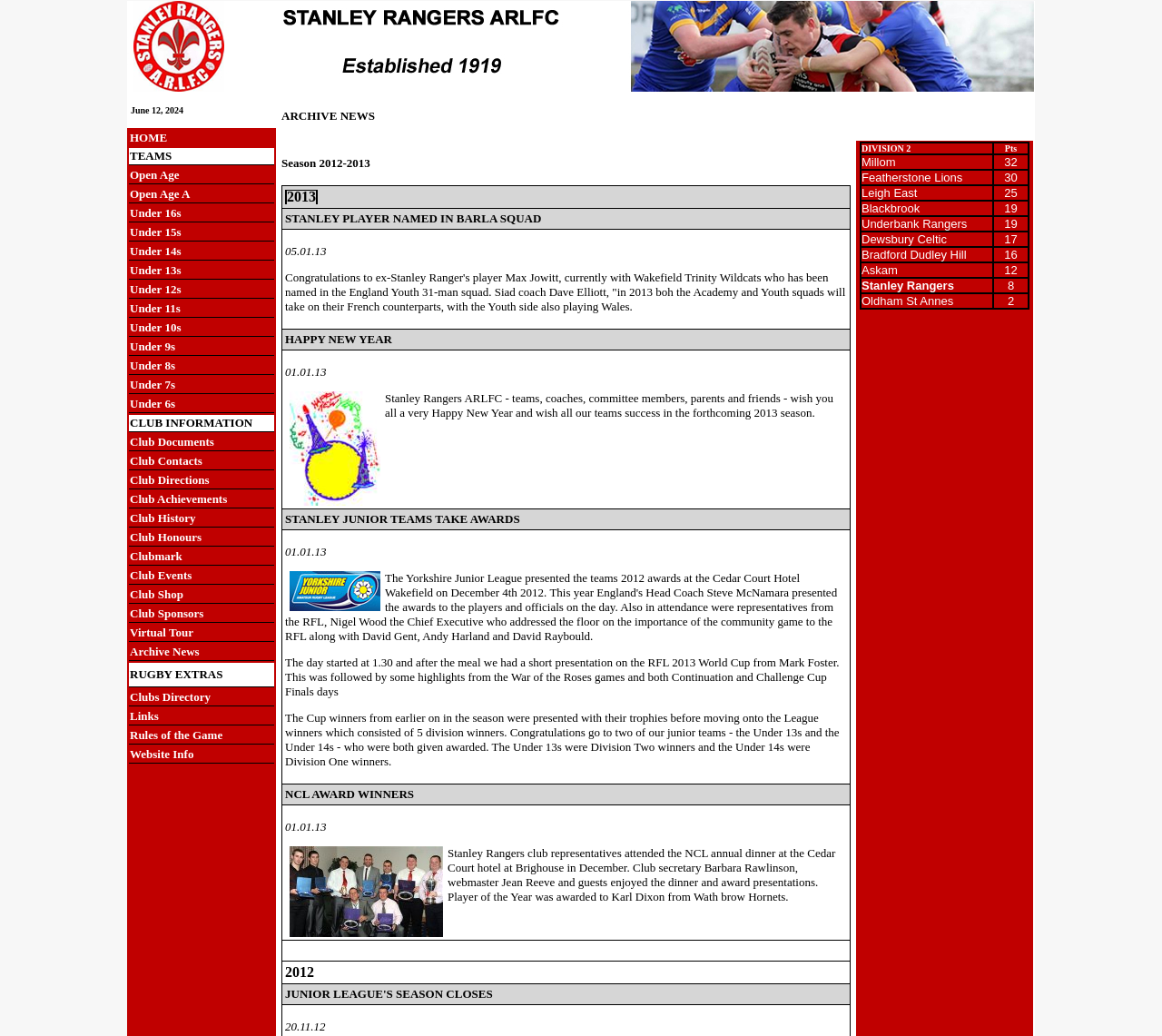Find the bounding box coordinates of the clickable area required to complete the following action: "Learn about Club Achievements".

[0.112, 0.475, 0.196, 0.488]